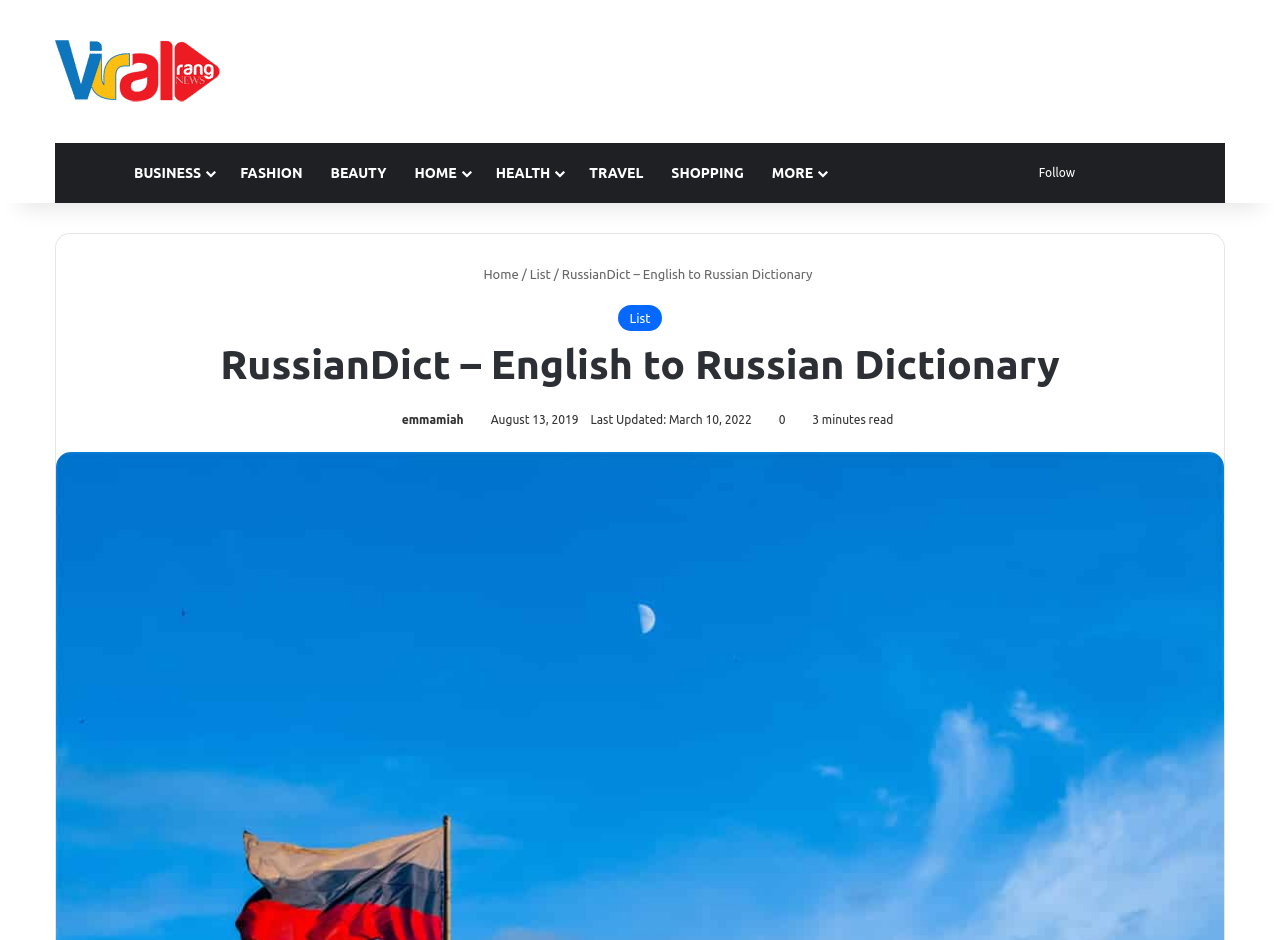Please specify the coordinates of the bounding box for the element that should be clicked to carry out this instruction: "follow the website". The coordinates must be four float numbers between 0 and 1, formatted as [left, top, right, bottom].

[0.788, 0.152, 0.852, 0.216]